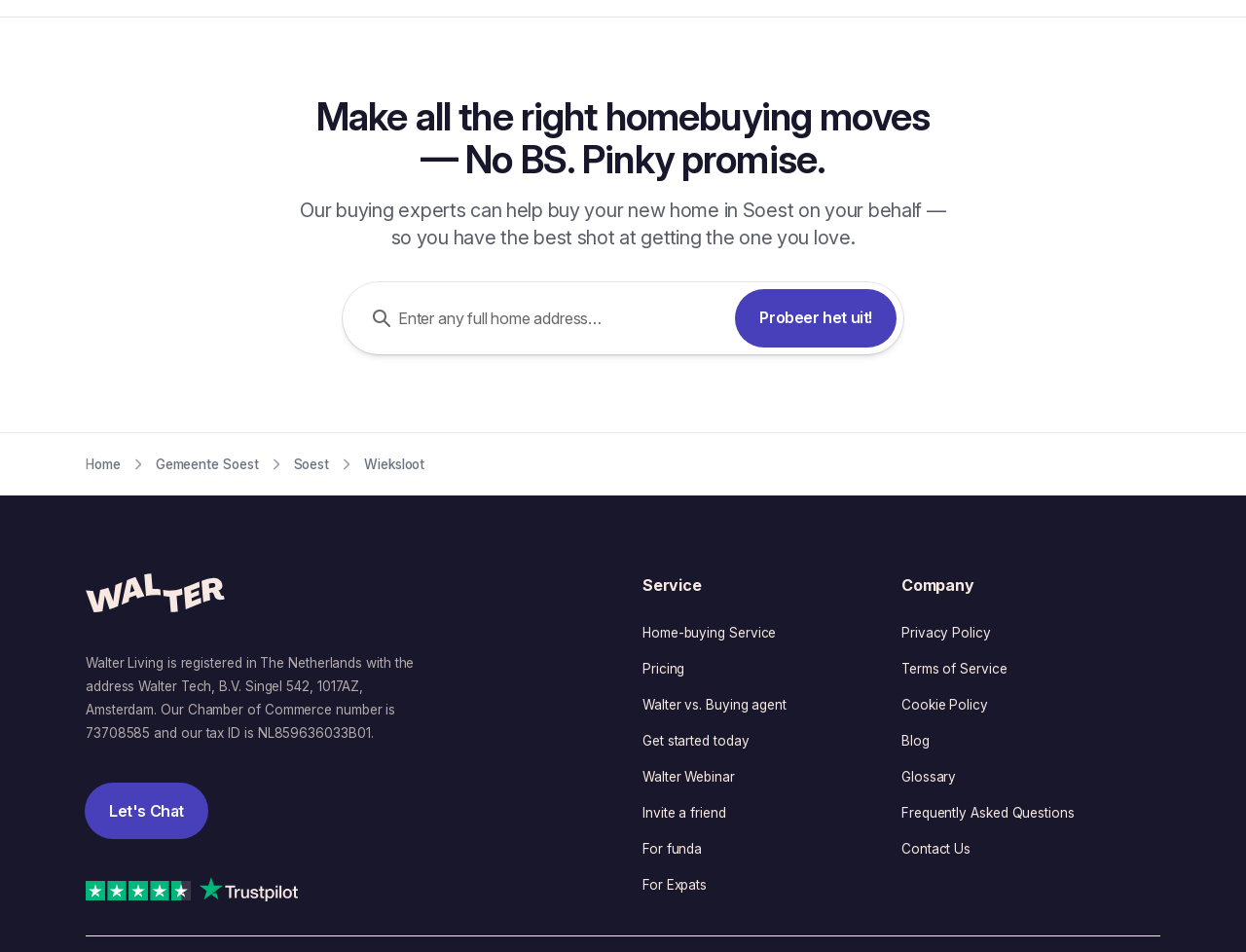What is the navigation path shown in the breadcrumb?
Using the image as a reference, deliver a detailed and thorough answer to the question.

The breadcrumb navigation path is shown in the second region of the webpage, and it consists of links to 'Home', 'Gemeente Soest', 'Soest', and 'Wieksloot', in that order.